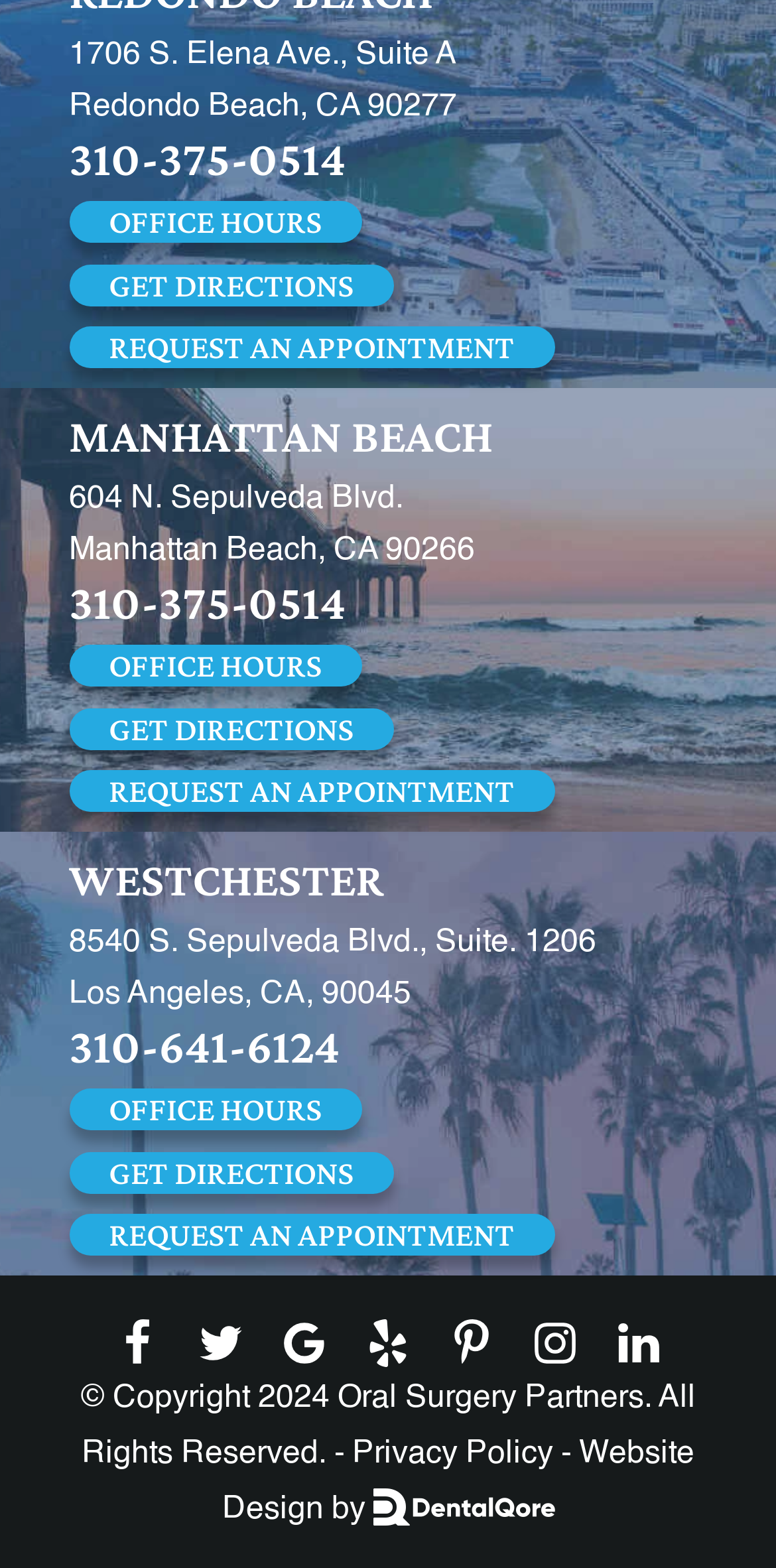Identify the bounding box coordinates for the region of the element that should be clicked to carry out the instruction: "Click the 'REQUEST AN APPOINTMENT' button". The bounding box coordinates should be four float numbers between 0 and 1, i.e., [left, top, right, bottom].

[0.088, 0.208, 0.714, 0.234]